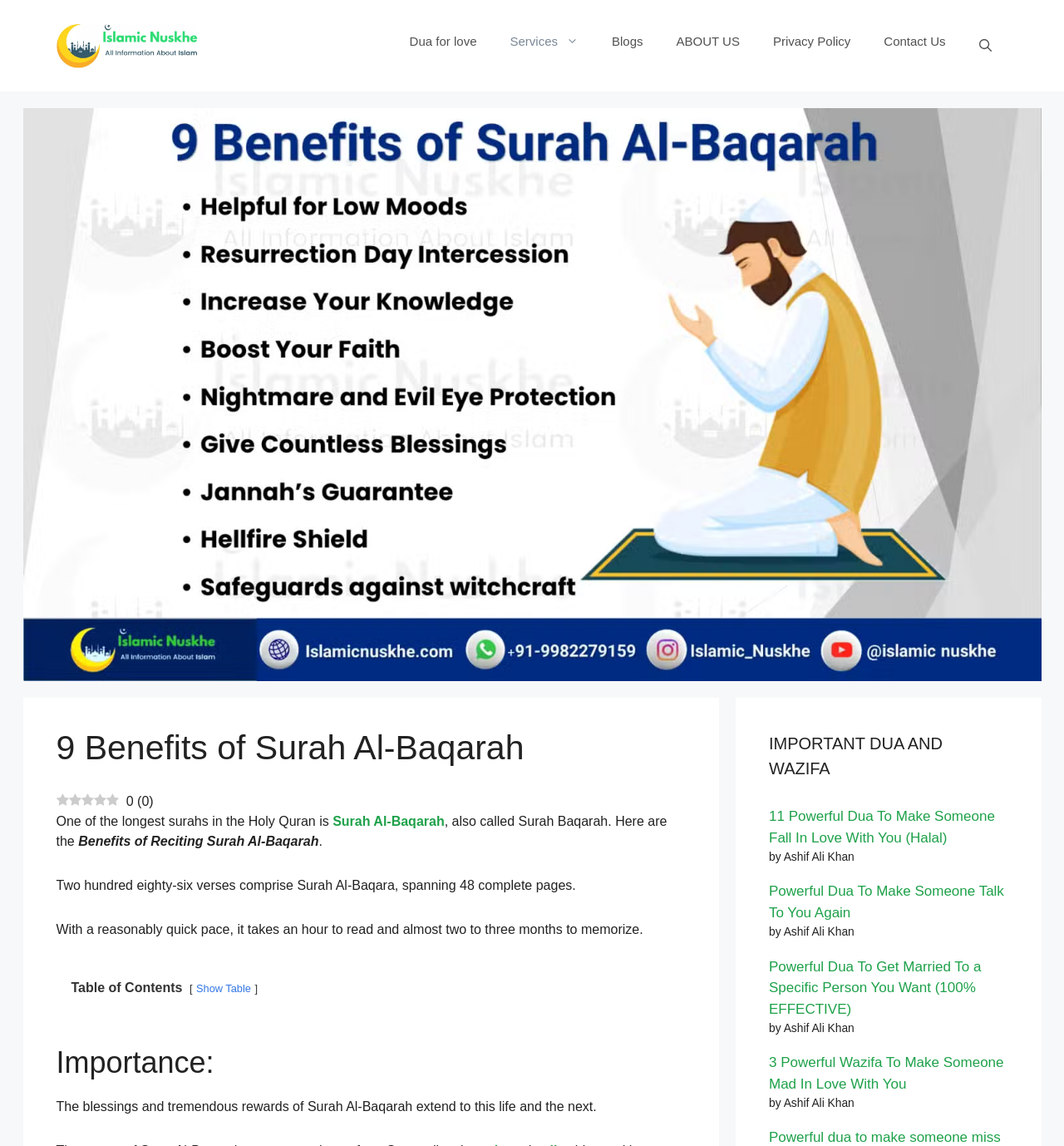How many verses are in Surah Al-Baqarah?
Kindly offer a comprehensive and detailed response to the question.

The webpage states that 'Two hundred eighty-six verses comprise Surah Al-Baqara, spanning 48 complete pages.' This indicates that Surah Al-Baqarah has 286 verses.